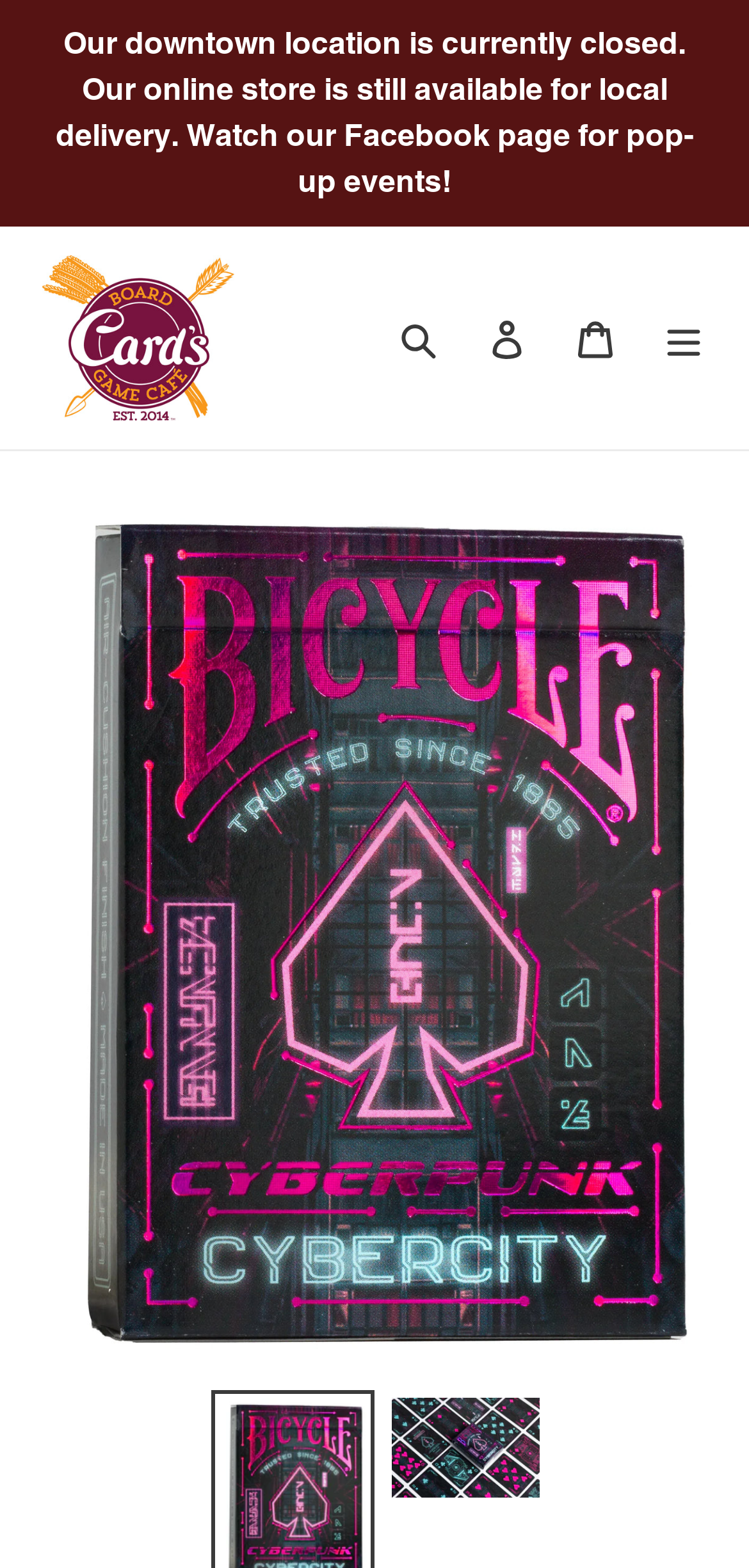Please provide the bounding box coordinates in the format (top-left x, top-left y, bottom-right x, bottom-right y). Remember, all values are floating point numbers between 0 and 1. What is the bounding box coordinate of the region described as: alt="Card&#39;s Board Game Cafe"

[0.056, 0.163, 0.313, 0.268]